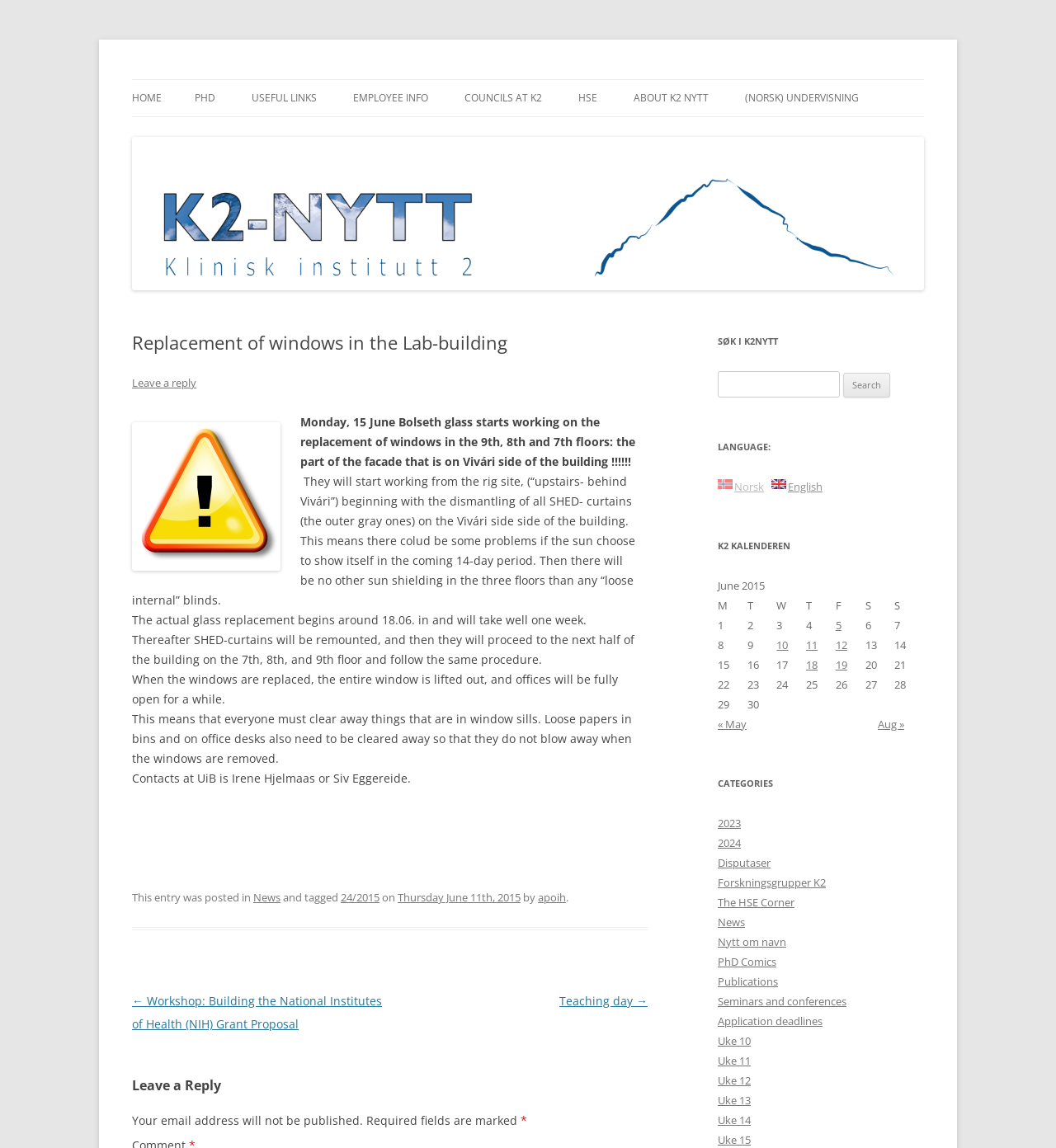Highlight the bounding box coordinates of the element that should be clicked to carry out the following instruction: "Enroll now". The coordinates must be given as four float numbers ranging from 0 to 1, i.e., [left, top, right, bottom].

None